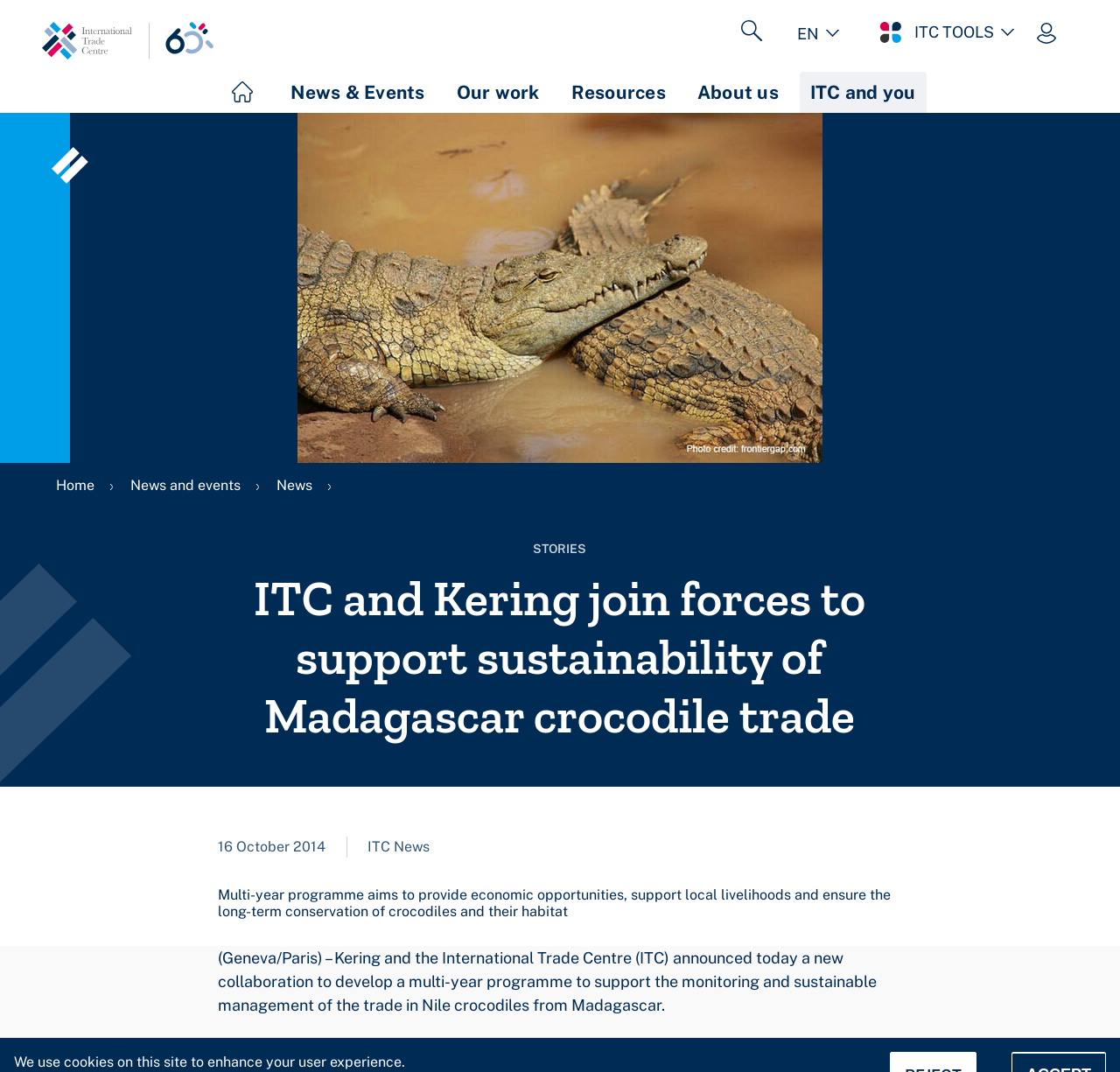Determine the bounding box coordinates for the area that should be clicked to carry out the following instruction: "Click on the 'Home' link".

[0.038, 0.0, 0.192, 0.105]